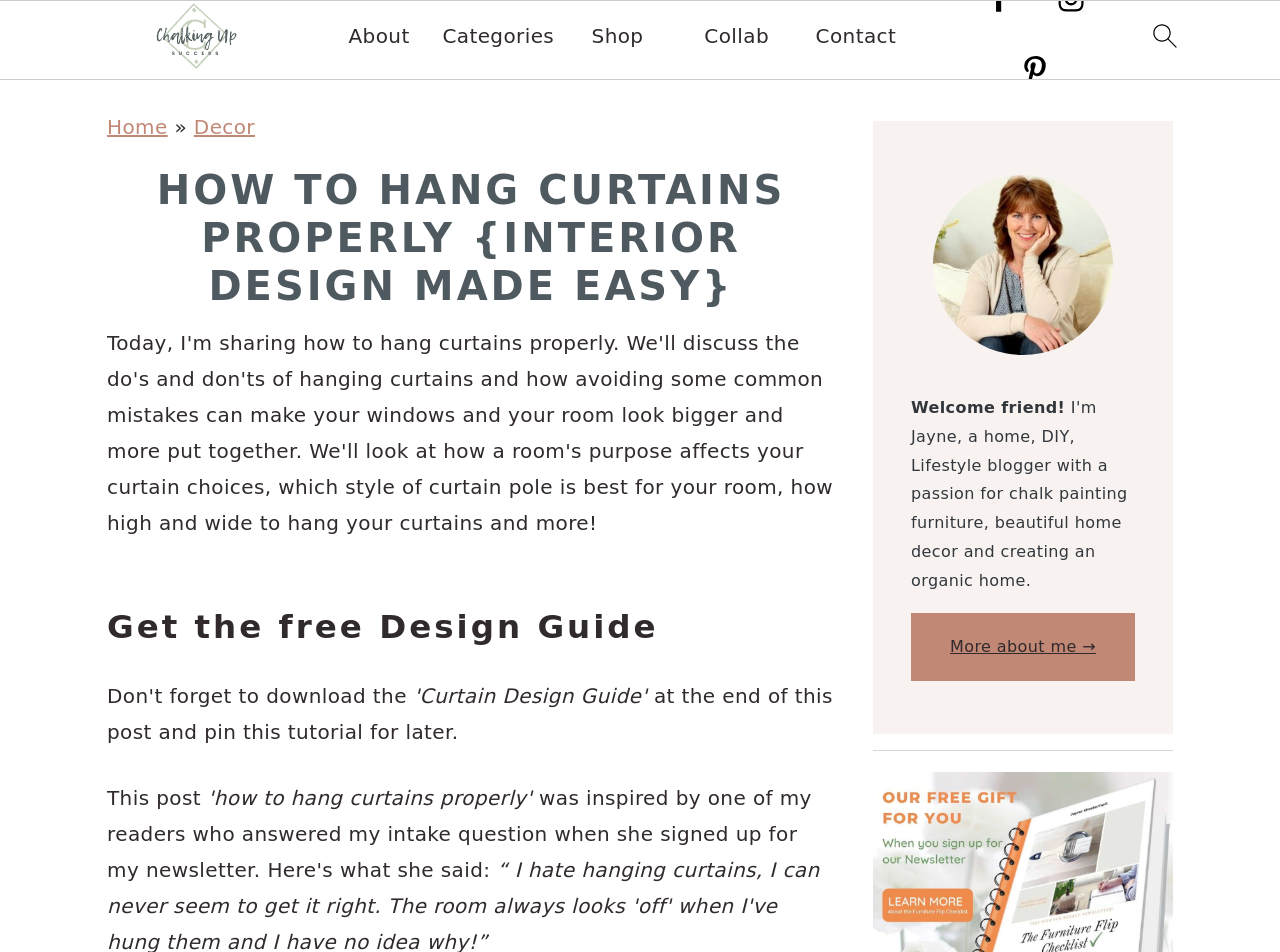Specify the bounding box coordinates of the element's area that should be clicked to execute the given instruction: "visit About page". The coordinates should be four float numbers between 0 and 1, i.e., [left, top, right, bottom].

[0.272, 0.025, 0.32, 0.05]